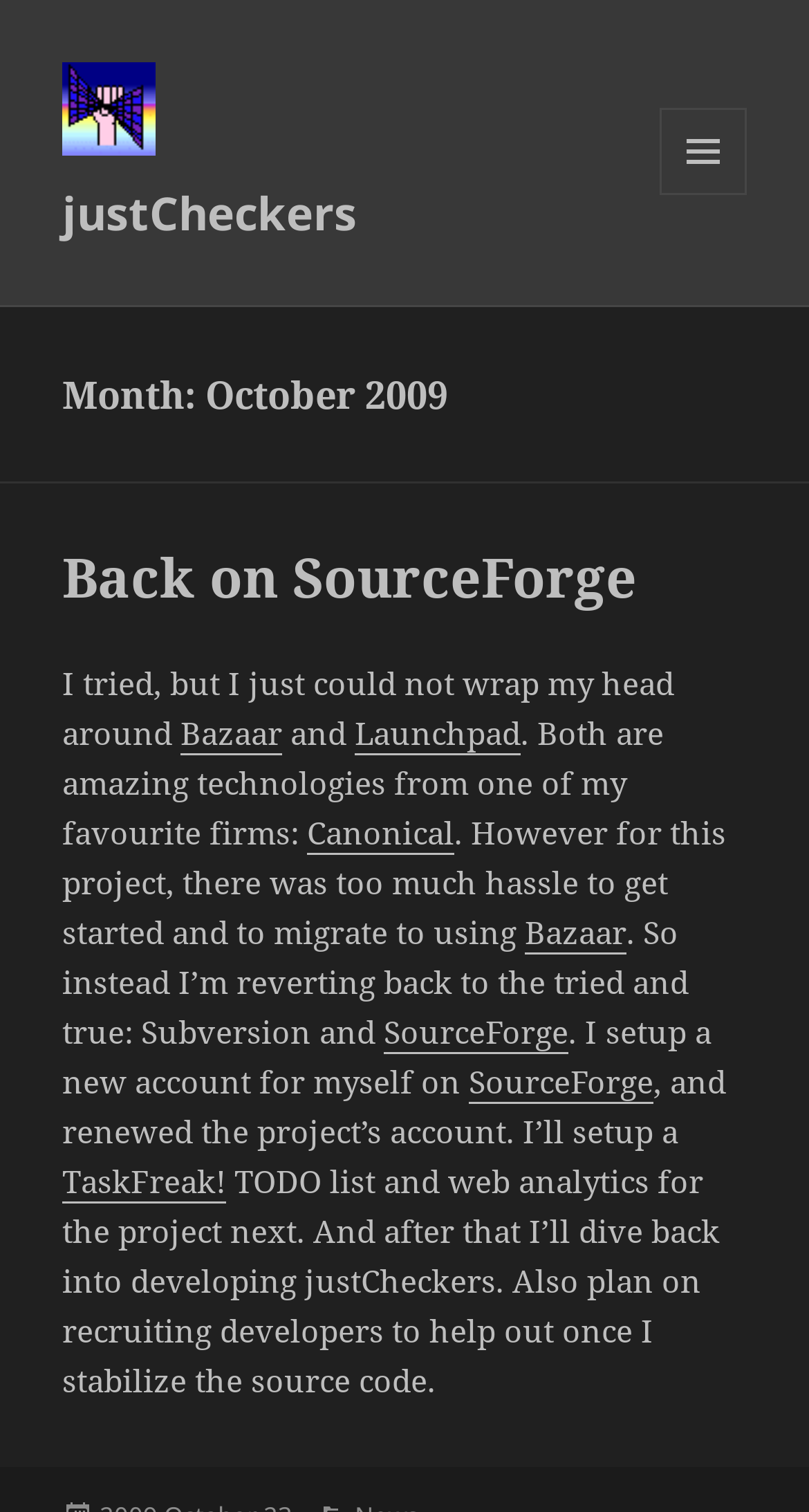Answer this question using a single word or a brief phrase:
What is the next task mentioned by the author?

Setting up a TODO list